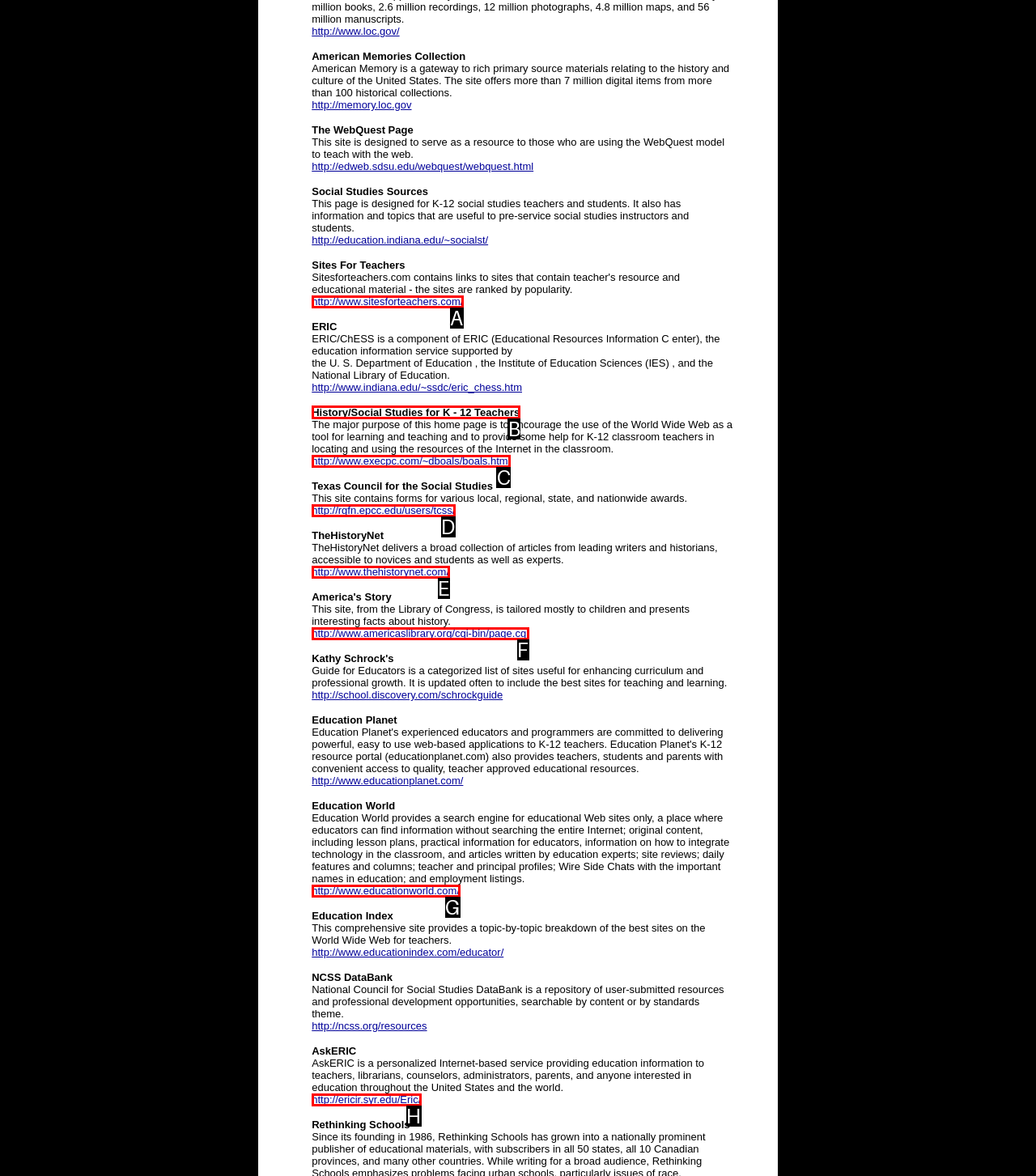For the task: Learn about History/Social Studies for K-12 Teachers, identify the HTML element to click.
Provide the letter corresponding to the right choice from the given options.

B